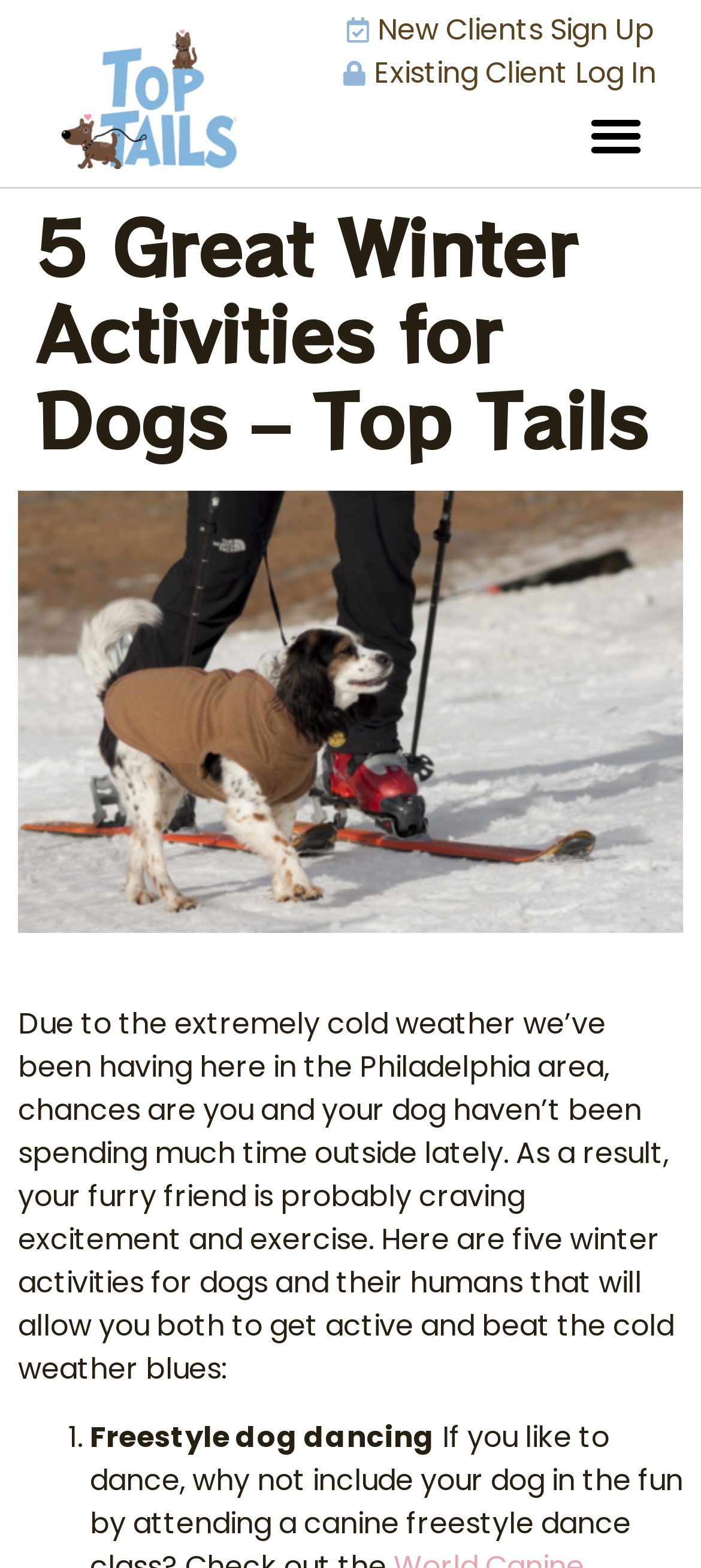Find the bounding box coordinates for the UI element whose description is: "New Clients Sign Up". The coordinates should be four float numbers between 0 and 1, in the format [left, top, right, bottom].

[0.481, 0.006, 0.933, 0.033]